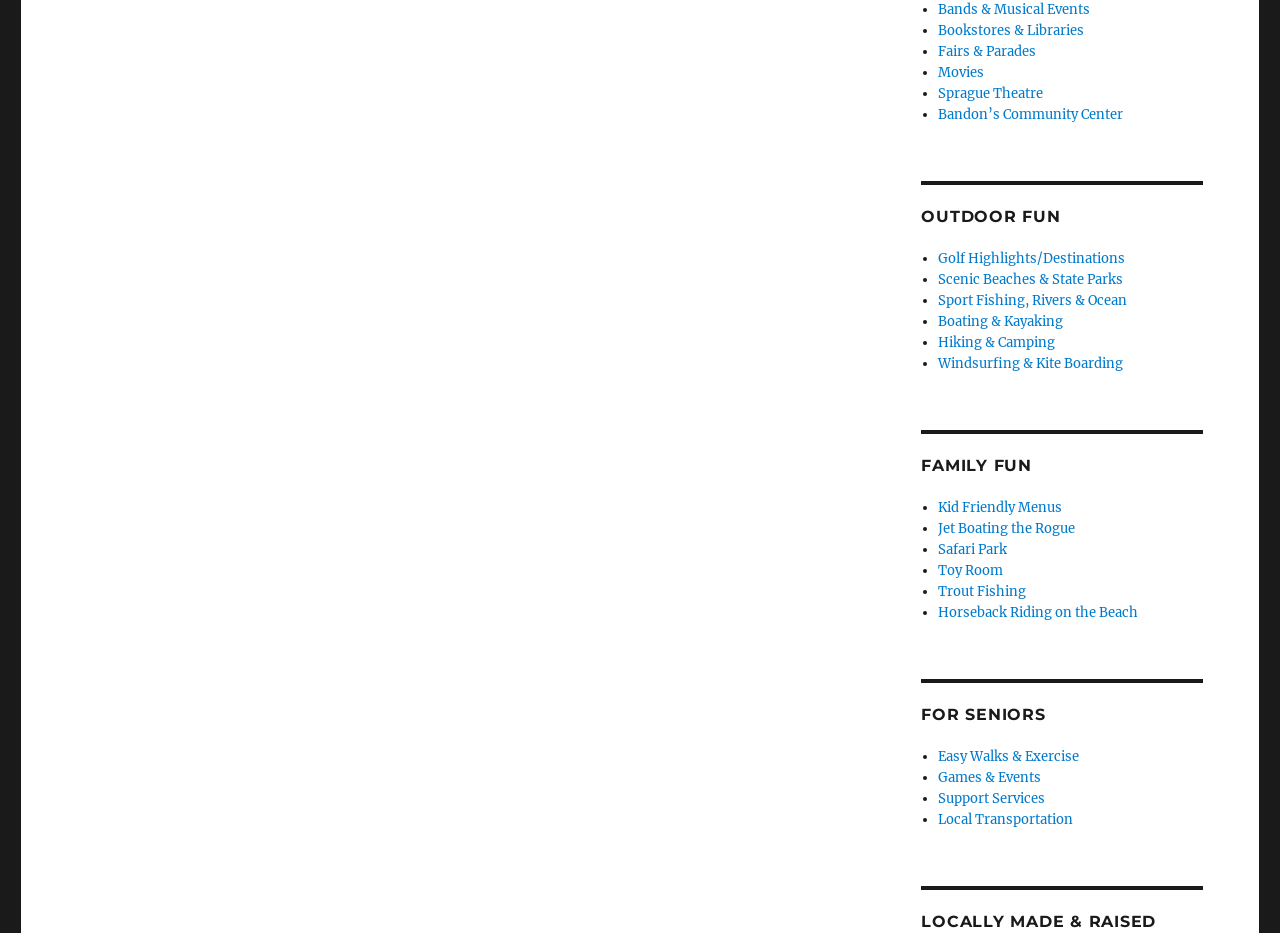Answer with a single word or phrase: 
What is the purpose of the 'FOR SENIORS' section?

List activities for seniors